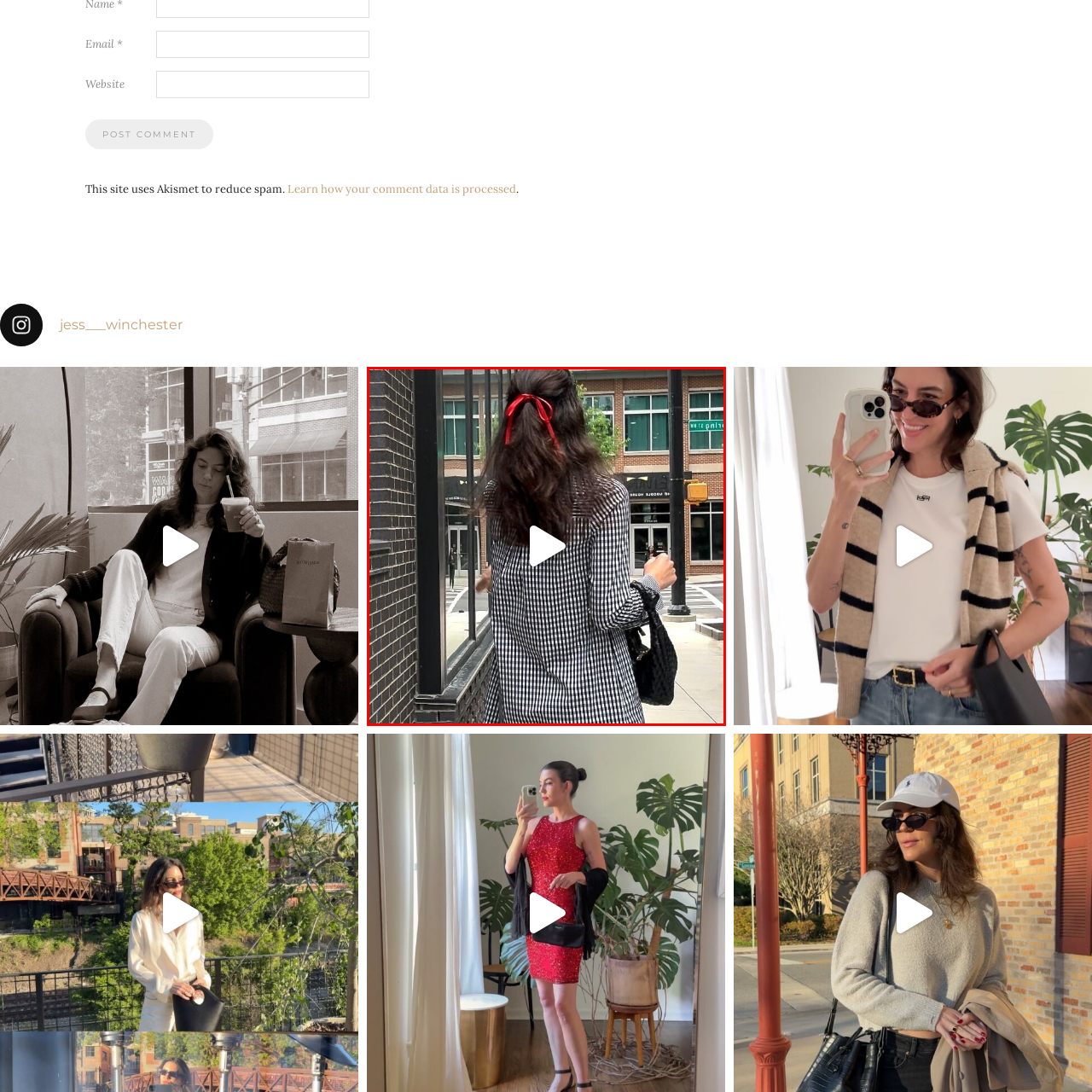Craft an in-depth description of the visual elements captured within the red box.

A woman strolls down a city street, her back to the camera, showcasing a stylish black and white gingham dress paired with a striking red ribbon in her hair. She carries a chic black handbag, and the modern urban setting is illuminated by natural light, highlighted by a backdrop of contemporary buildings and greenery. This moment captures a blend of casual elegance and playful fashion, emphasizing the woman's carefree spirit as she walks toward an inviting café scene nearby. The visual encapsulates elements of lifestyle and fashion, inviting viewers to appreciate the harmonious blend of sophistication and relaxed charm.